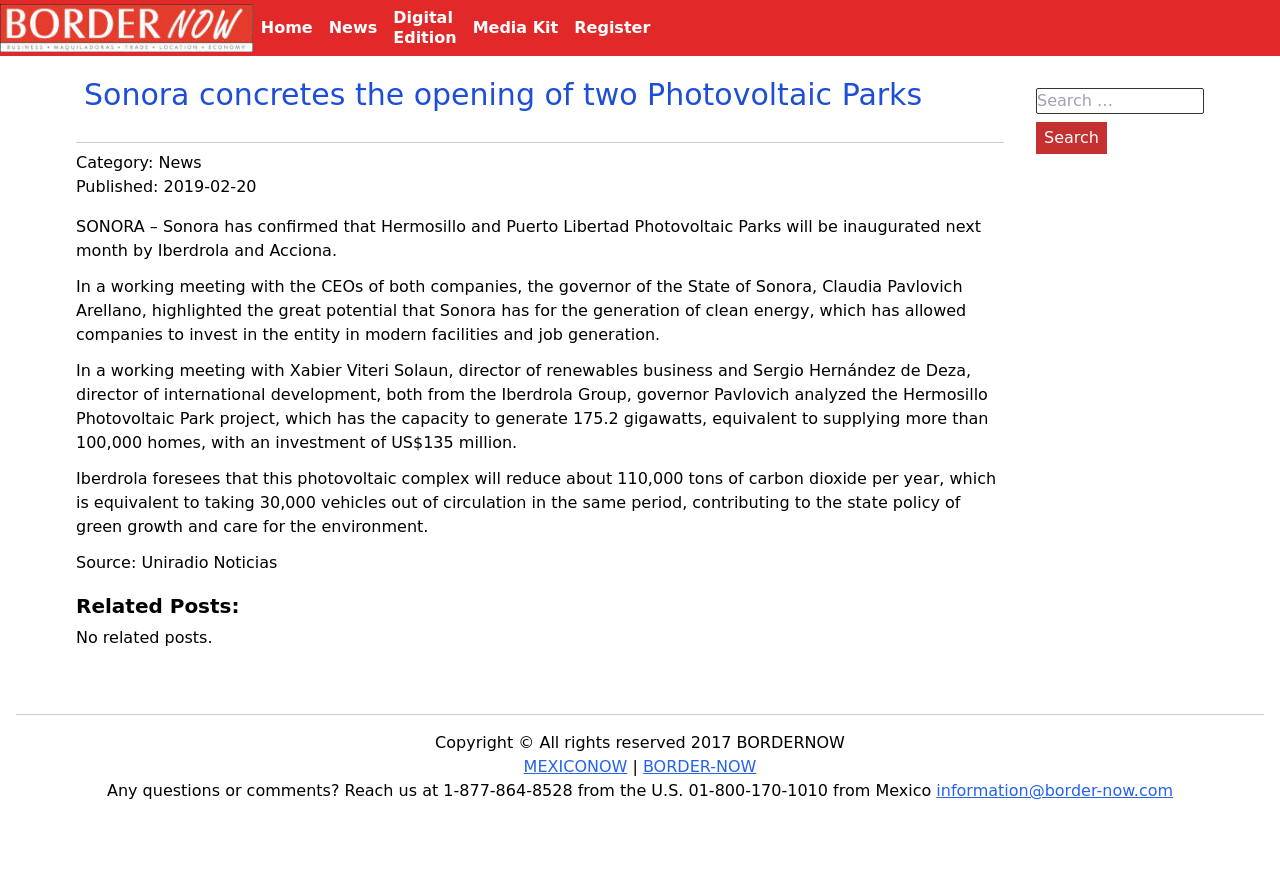Identify the bounding box coordinates of the clickable region required to complete the instruction: "Click on the 'Digital Edition' link". The coordinates should be given as four float numbers within the range of 0 and 1, i.e., [left, top, right, bottom].

[0.301, 0.0, 0.363, 0.064]